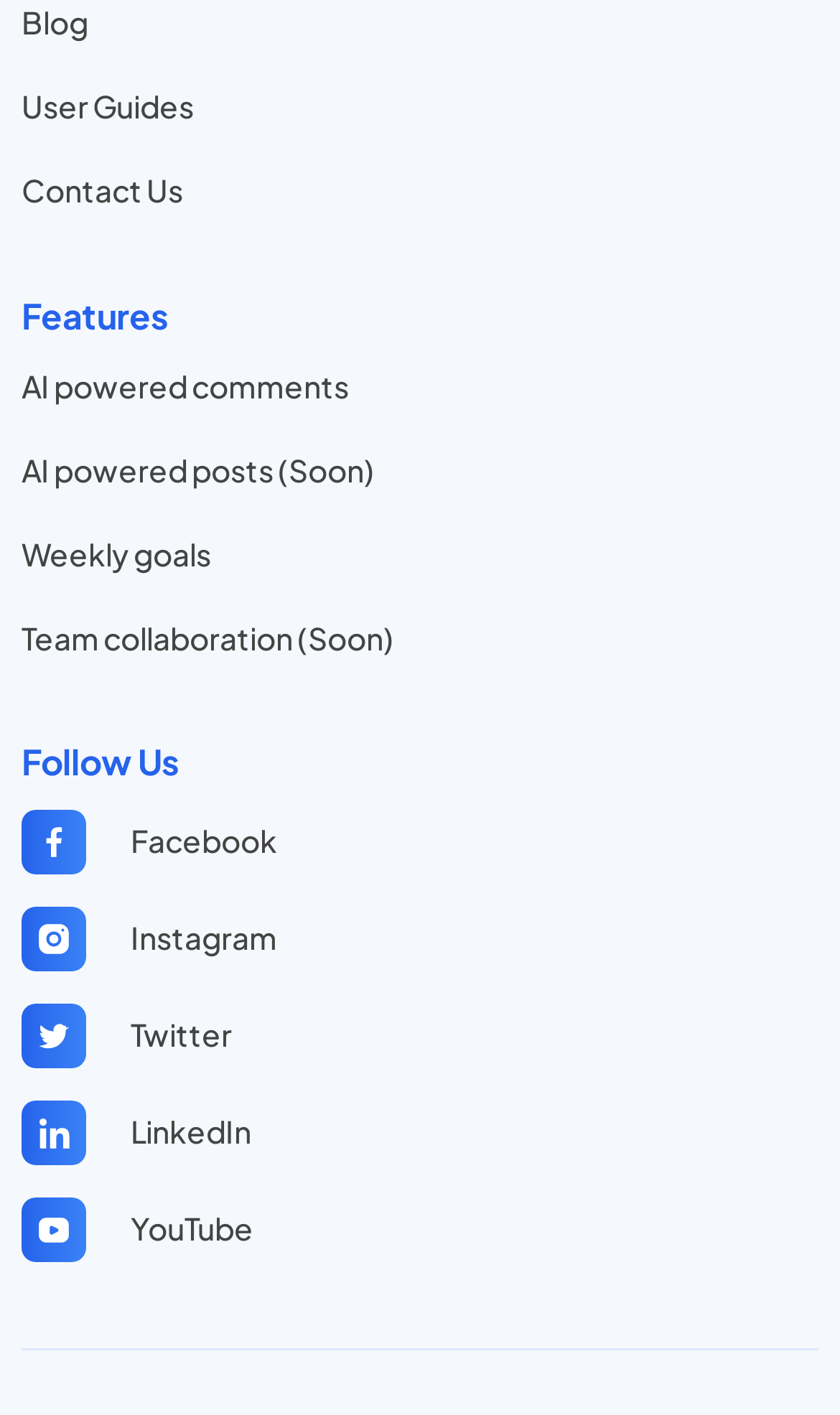Locate the bounding box coordinates of the element you need to click to accomplish the task described by this instruction: "Click on User Guides".

[0.026, 0.058, 0.974, 0.094]